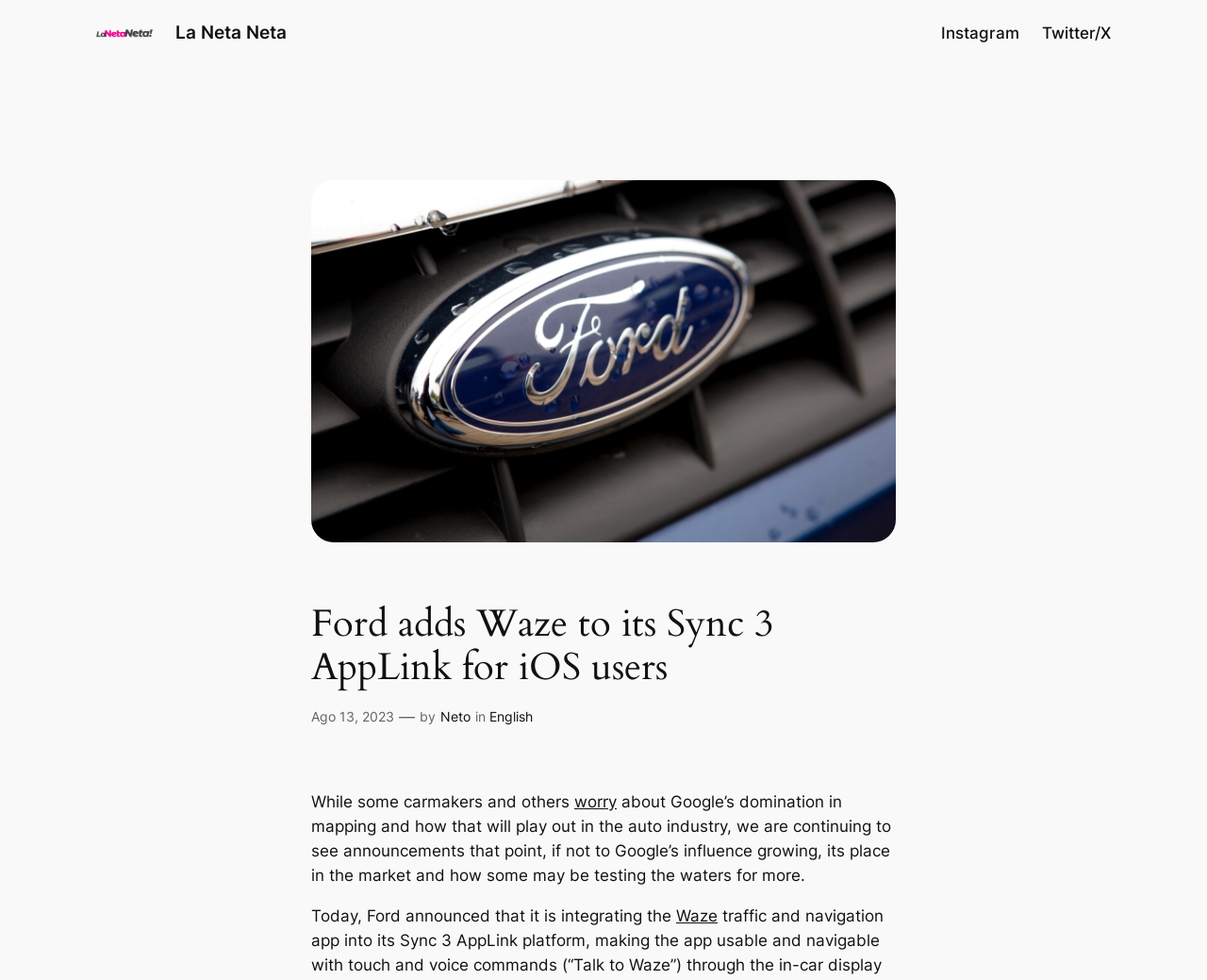When was the article published?
Please answer the question with as much detail as possible using the screenshot.

The article was published on Ago 13, 2023, as indicated by the link 'Ago 13, 2023' in the webpage.